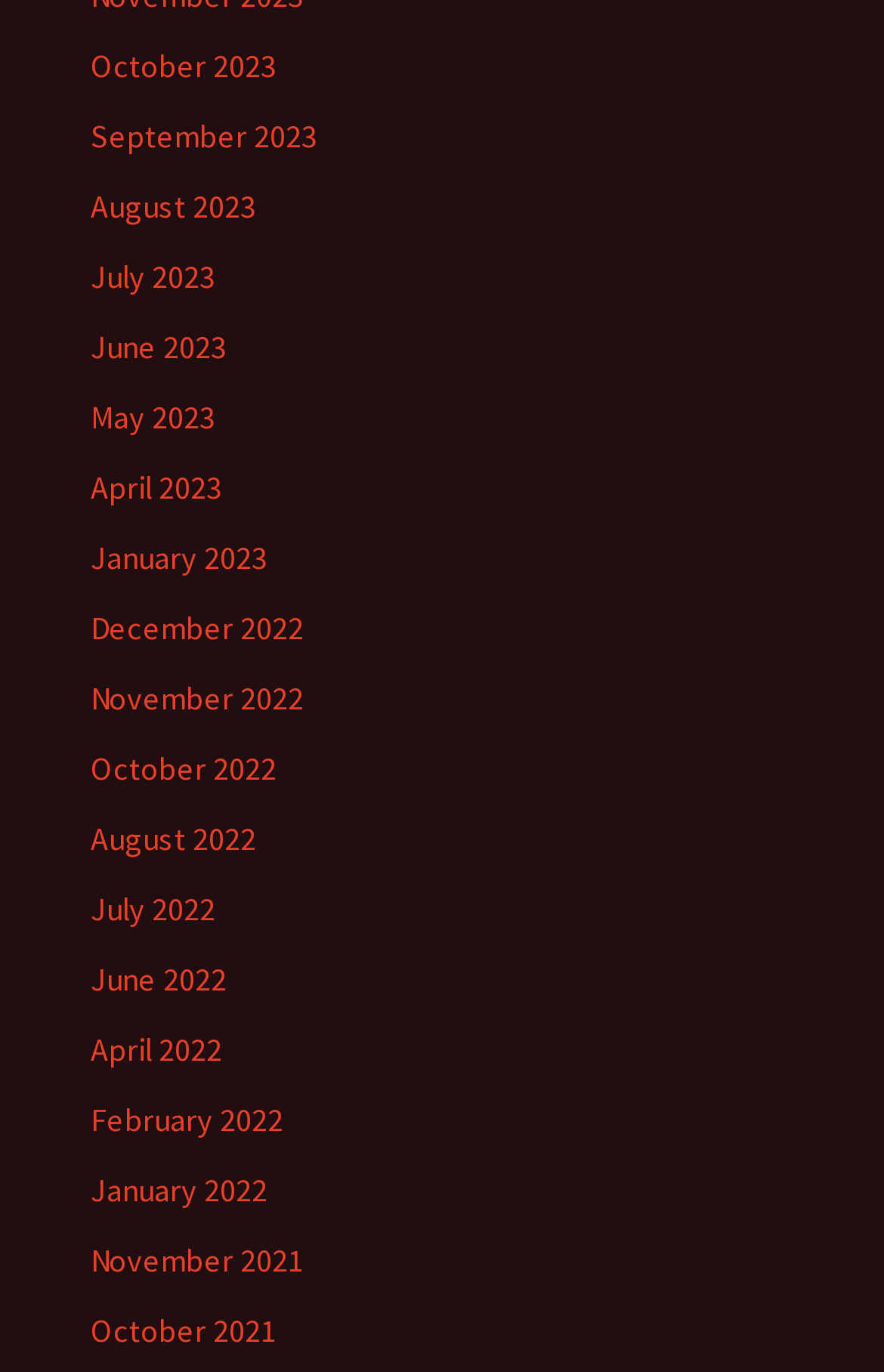Please find the bounding box coordinates of the section that needs to be clicked to achieve this instruction: "Toggle Customer Support".

None